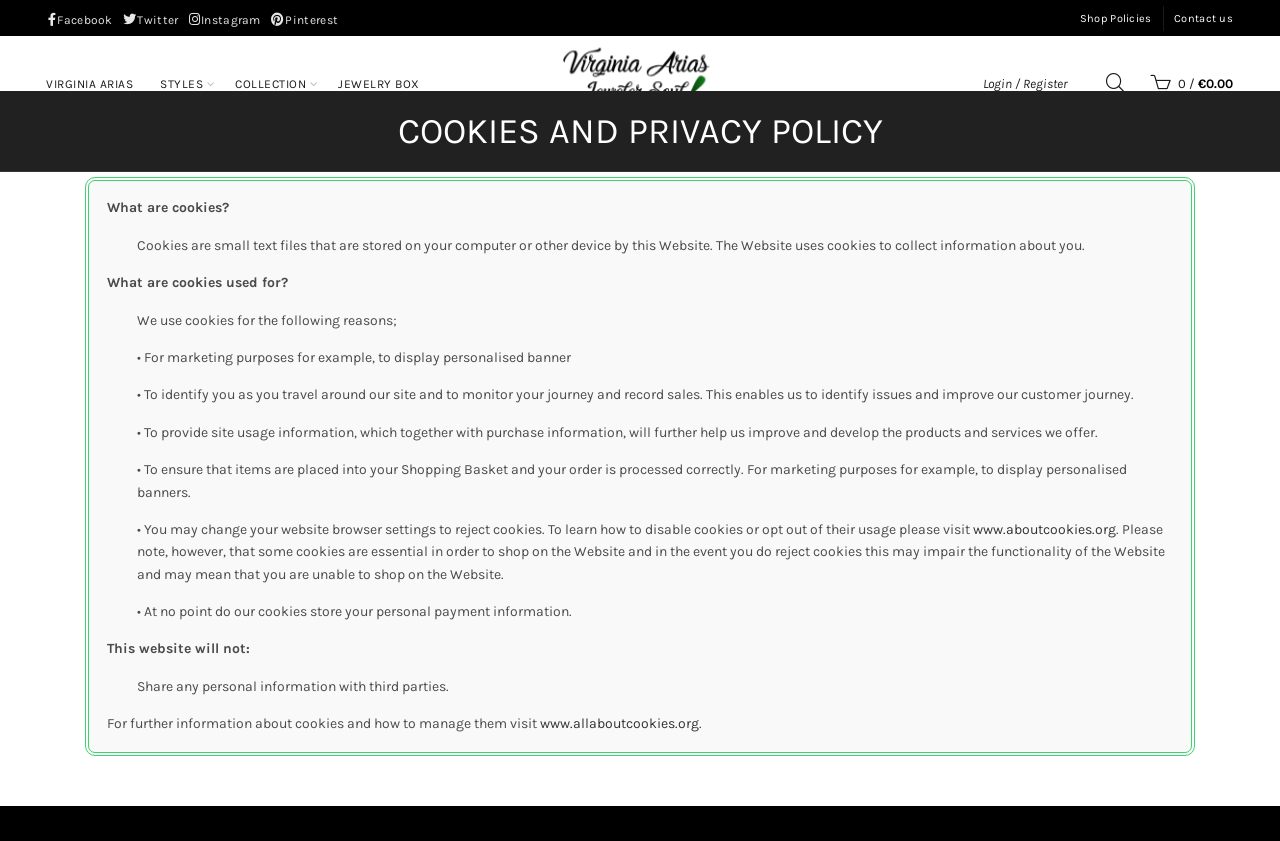What type of information do the website's cookies store?
Please provide a single word or phrase in response based on the screenshot.

Not payment information